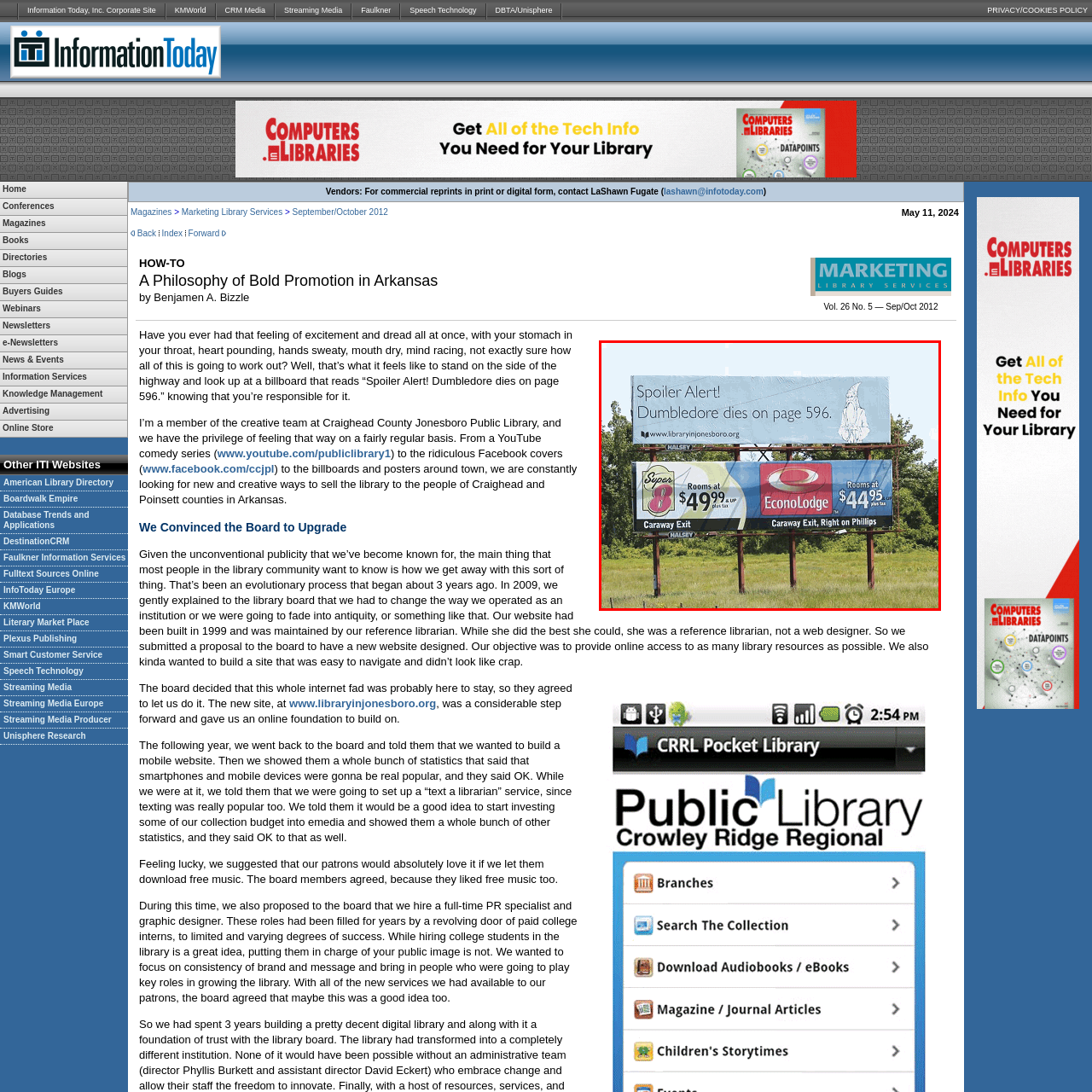Focus on the image marked by the red bounding box and offer an in-depth answer to the subsequent question based on the visual content: How many hotel advertisements are on the billboard?

The lower section of the billboard features advertisements for two budget hotels: Super 8 and EconoLodge, which can be counted to provide the answer to this question.